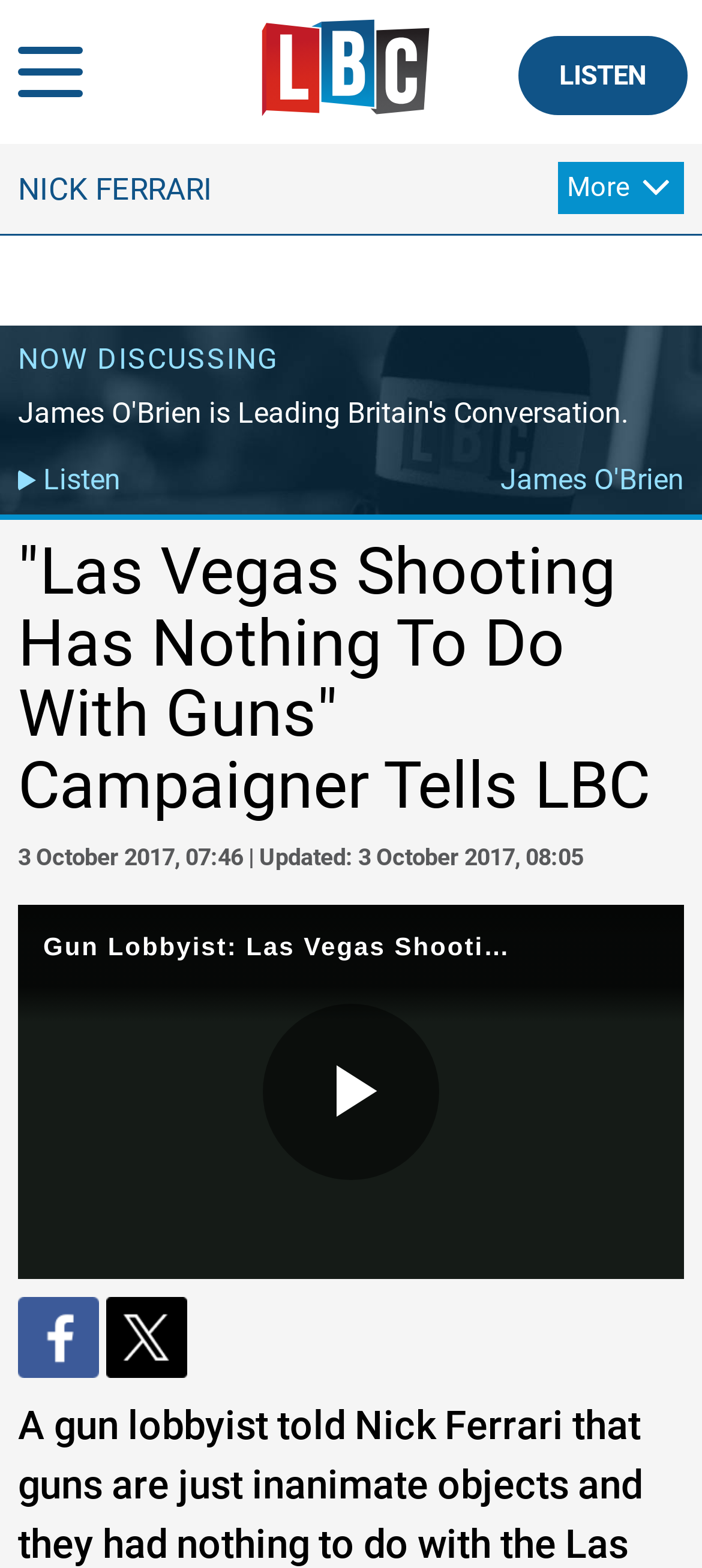Extract the text of the main heading from the webpage.

"Las Vegas Shooting Has Nothing To Do With Guns" Campaigner Tells LBC